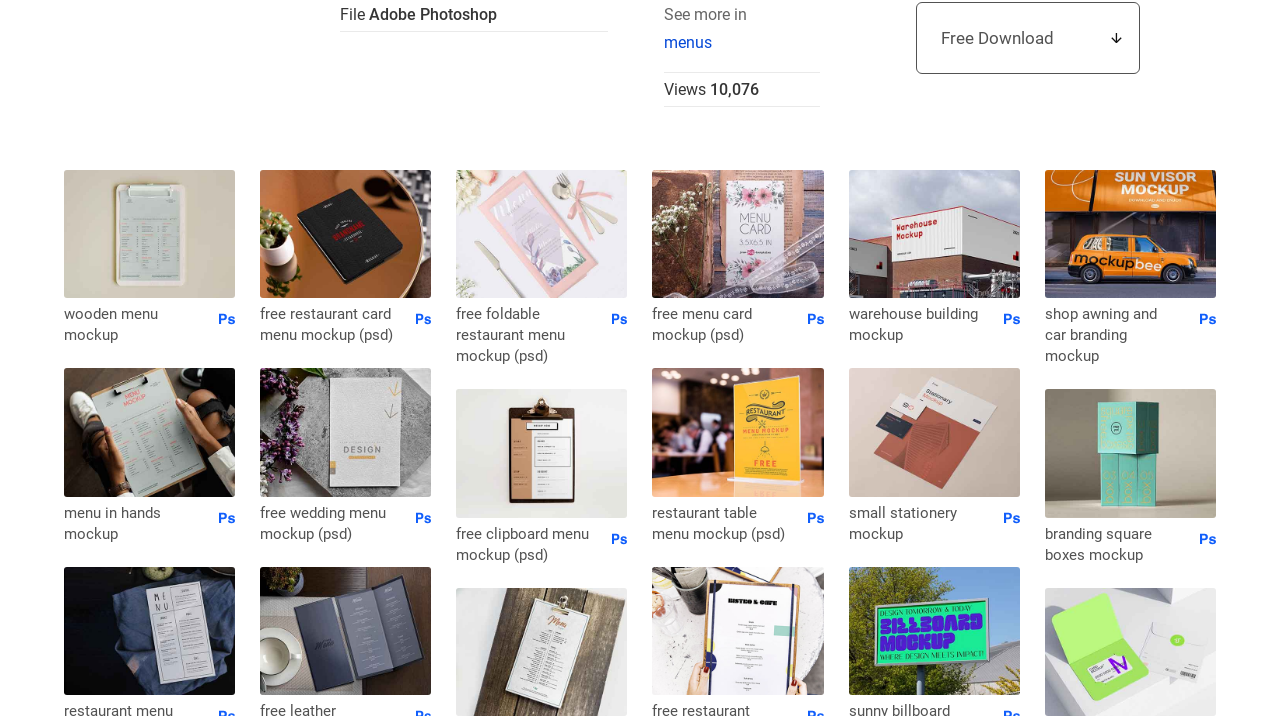Determine the bounding box coordinates of the clickable element necessary to fulfill the instruction: "Explore the Menu in Hands Mockup". Provide the coordinates as four float numbers within the 0 to 1 range, i.e., [left, top, right, bottom].

[0.05, 0.515, 0.184, 0.698]